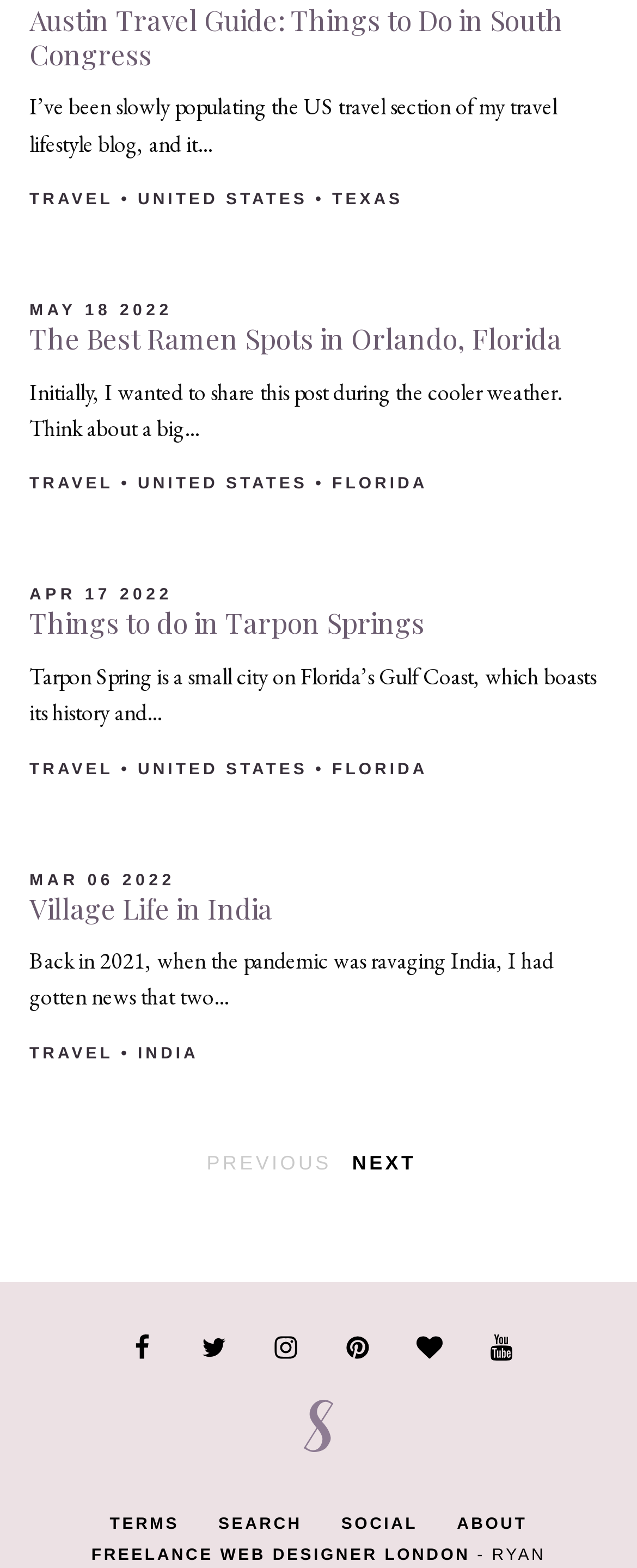Locate the bounding box for the described UI element: "alt="Instagran"". Ensure the coordinates are four float numbers between 0 and 1, formatted as [left, top, right, bottom].

[0.418, 0.854, 0.469, 0.865]